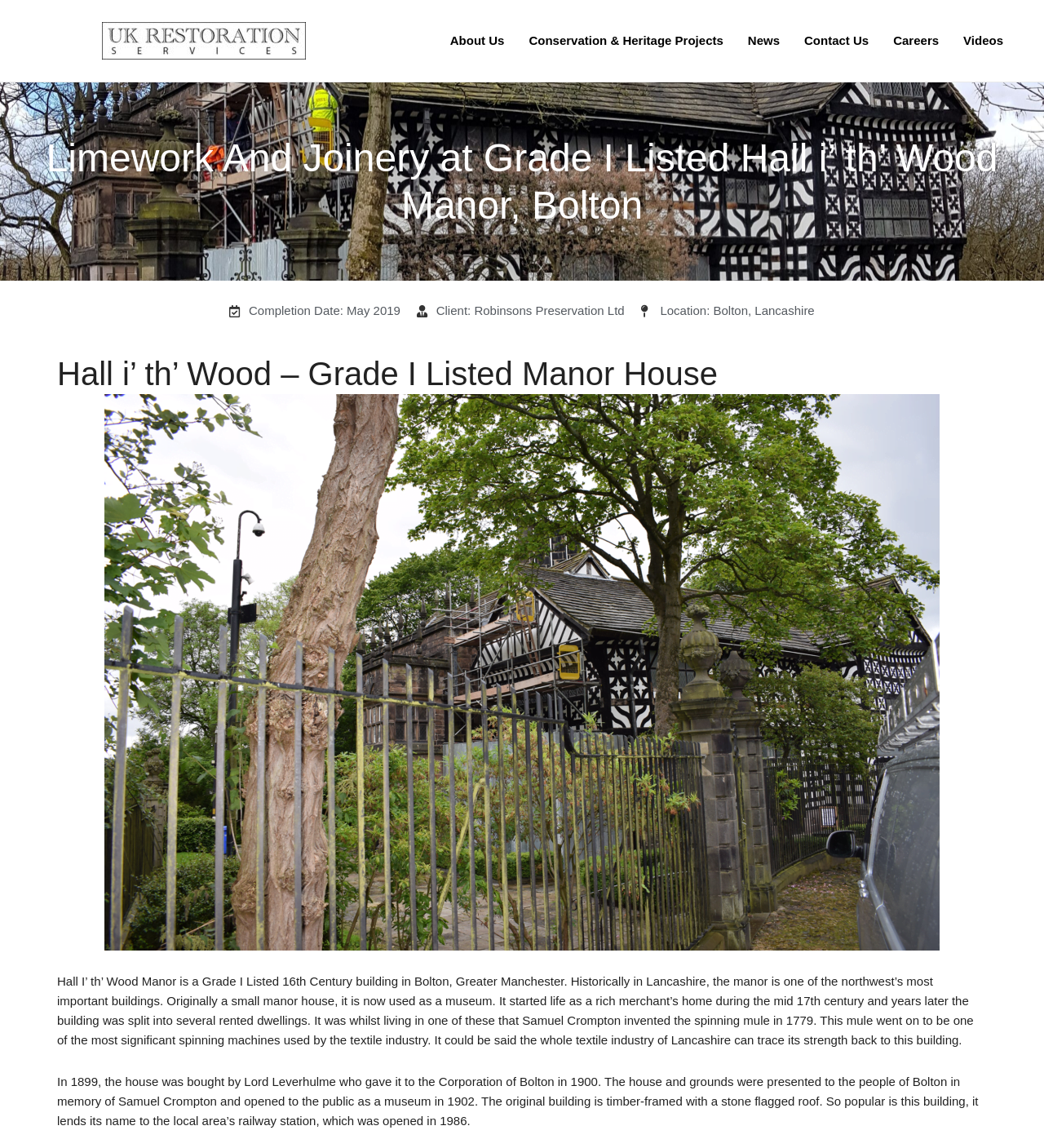Answer this question in one word or a short phrase: What is the completion date of the project at Hall i’ th’ Wood Manor?

May 2019